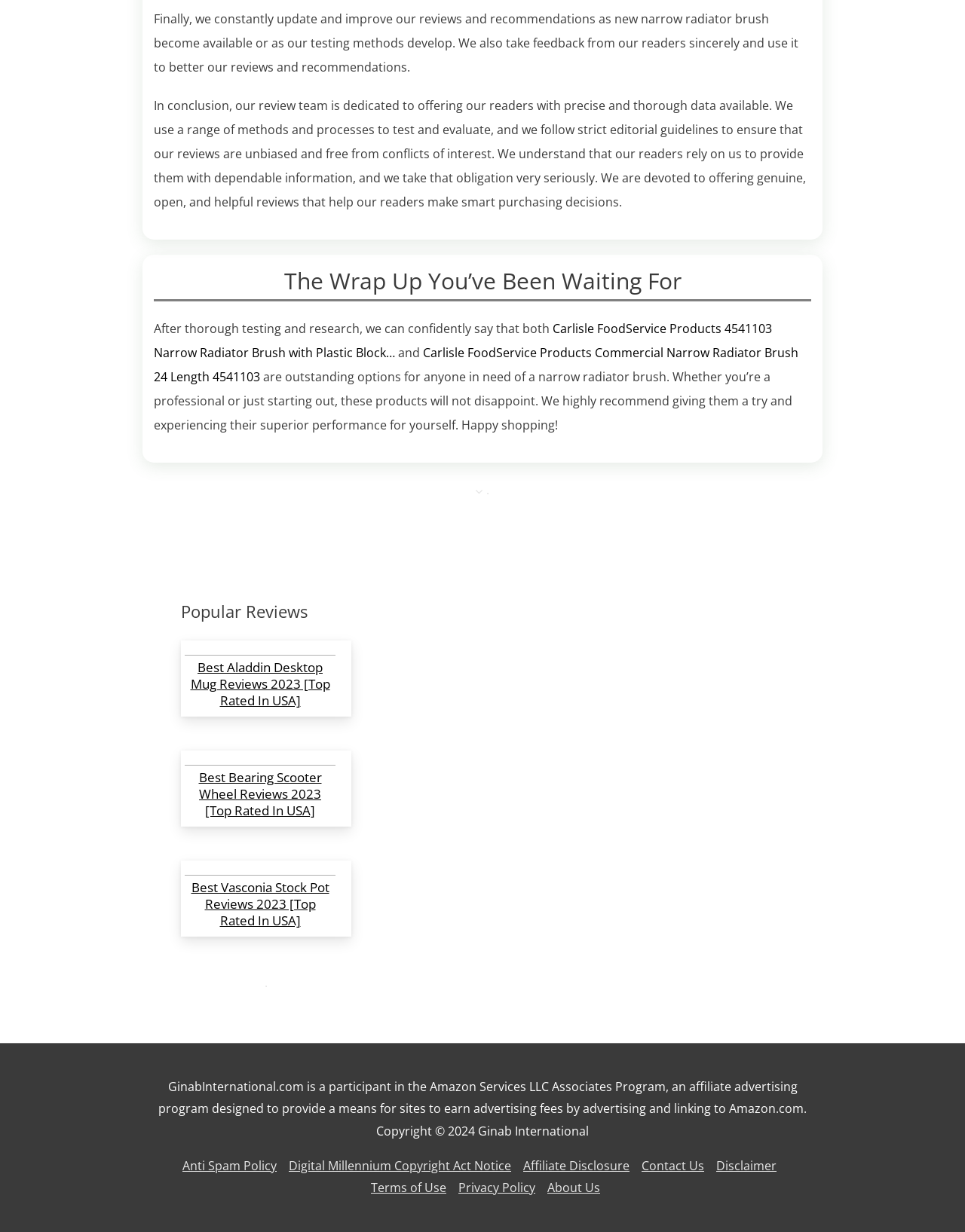Answer the question using only a single word or phrase: 
What is the affiliate program mentioned on the webpage?

Amazon Services LLC Associates Program